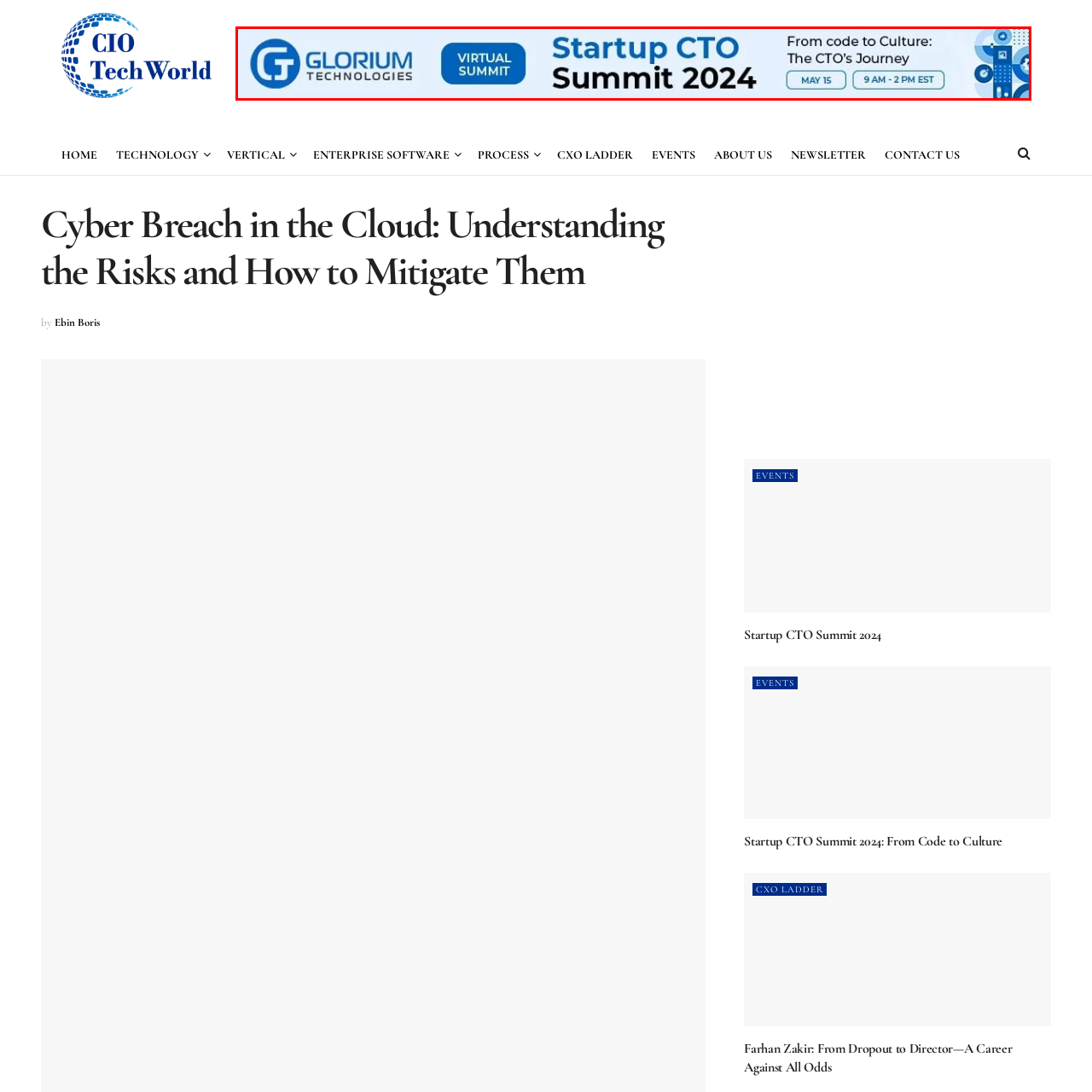Concentrate on the section within the teal border, What is the time zone of the event? 
Provide a single word or phrase as your answer.

EST